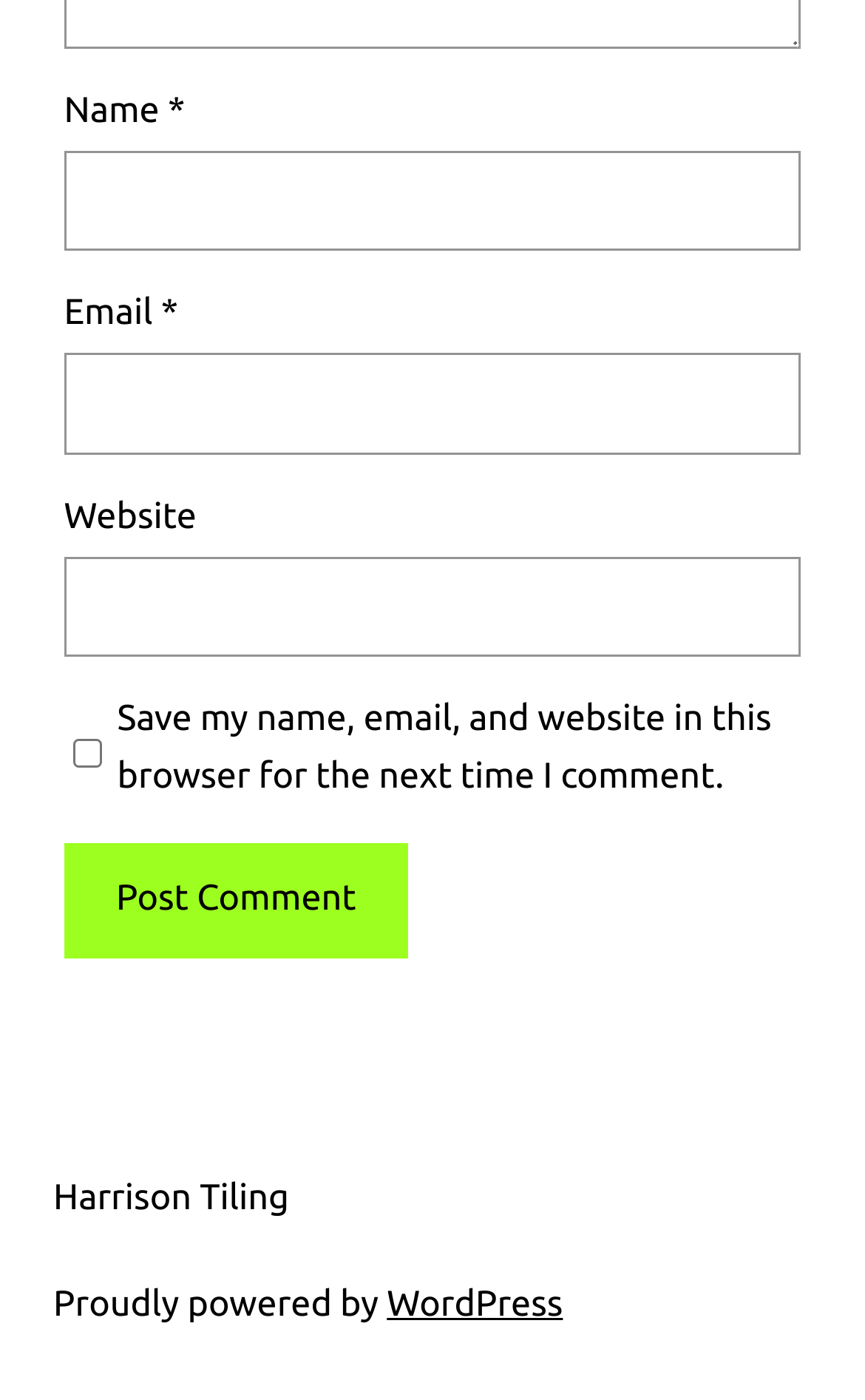Locate the UI element described by parent_node: Email * aria-describedby="email-notes" name="email" in the provided webpage screenshot. Return the bounding box coordinates in the format (top-left x, top-left y, bottom-right x, bottom-right y), ensuring all values are between 0 and 1.

[0.074, 0.252, 0.926, 0.324]